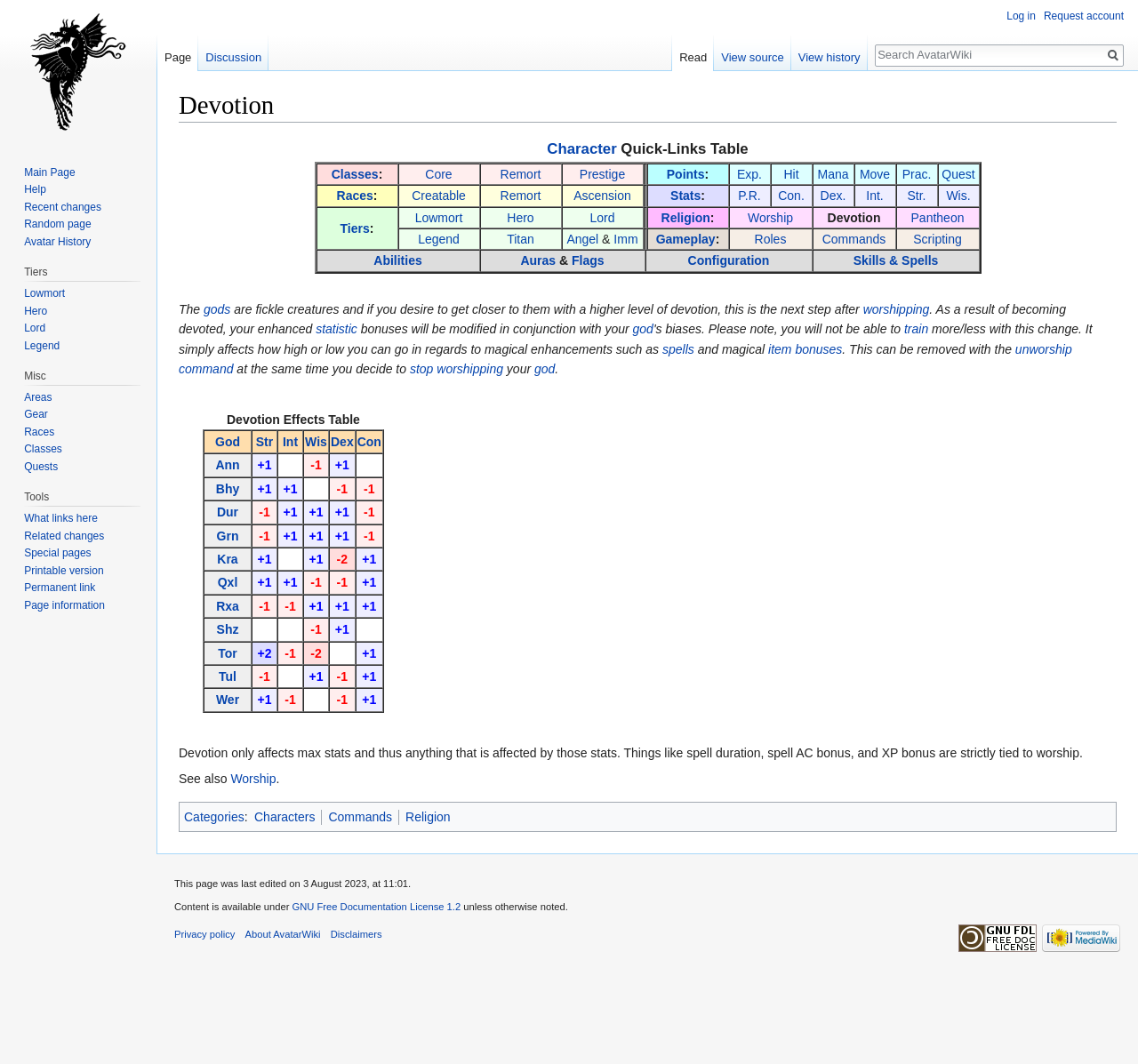Provide the bounding box coordinates of the section that needs to be clicked to accomplish the following instruction: "Click on Character."

[0.481, 0.132, 0.542, 0.148]